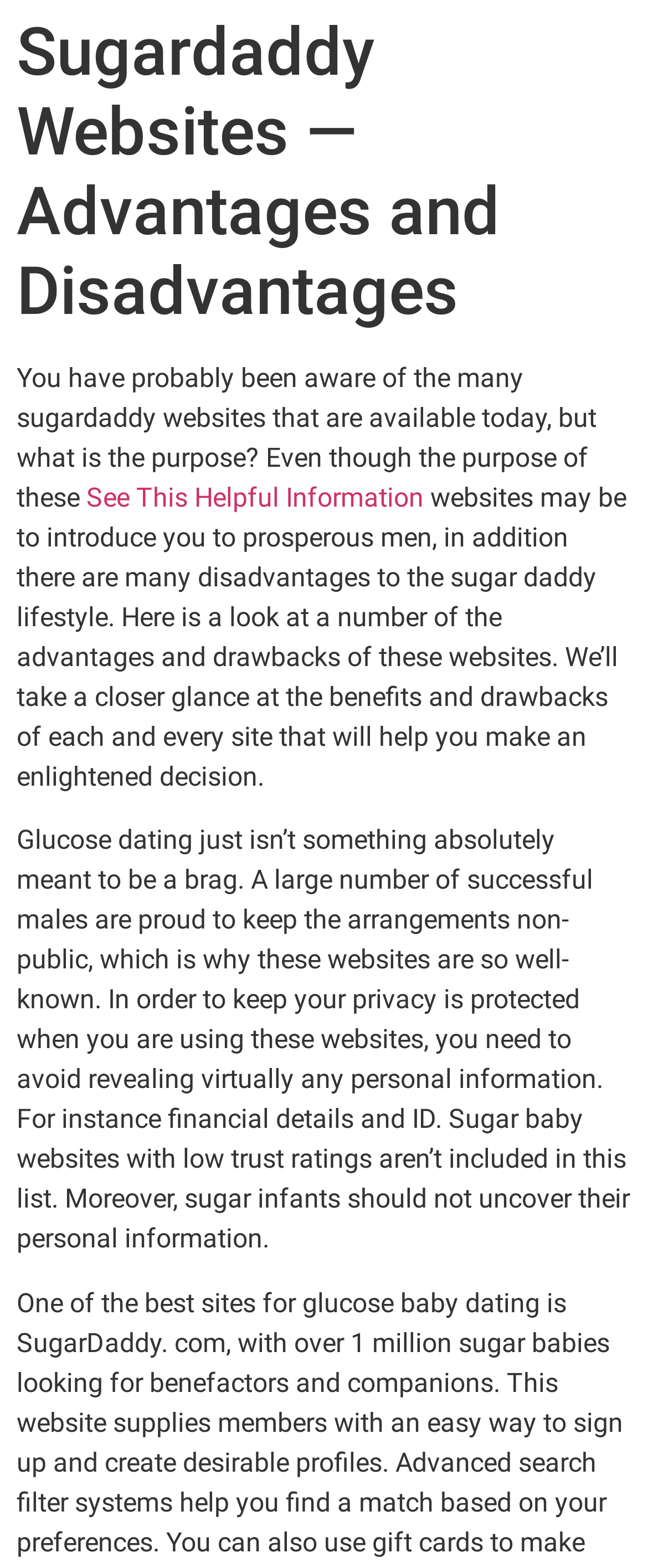Please determine the bounding box coordinates for the UI element described here. Use the format (top-left x, top-left y, bottom-right x, bottom-right y) with values bounded between 0 and 1: ASN

None